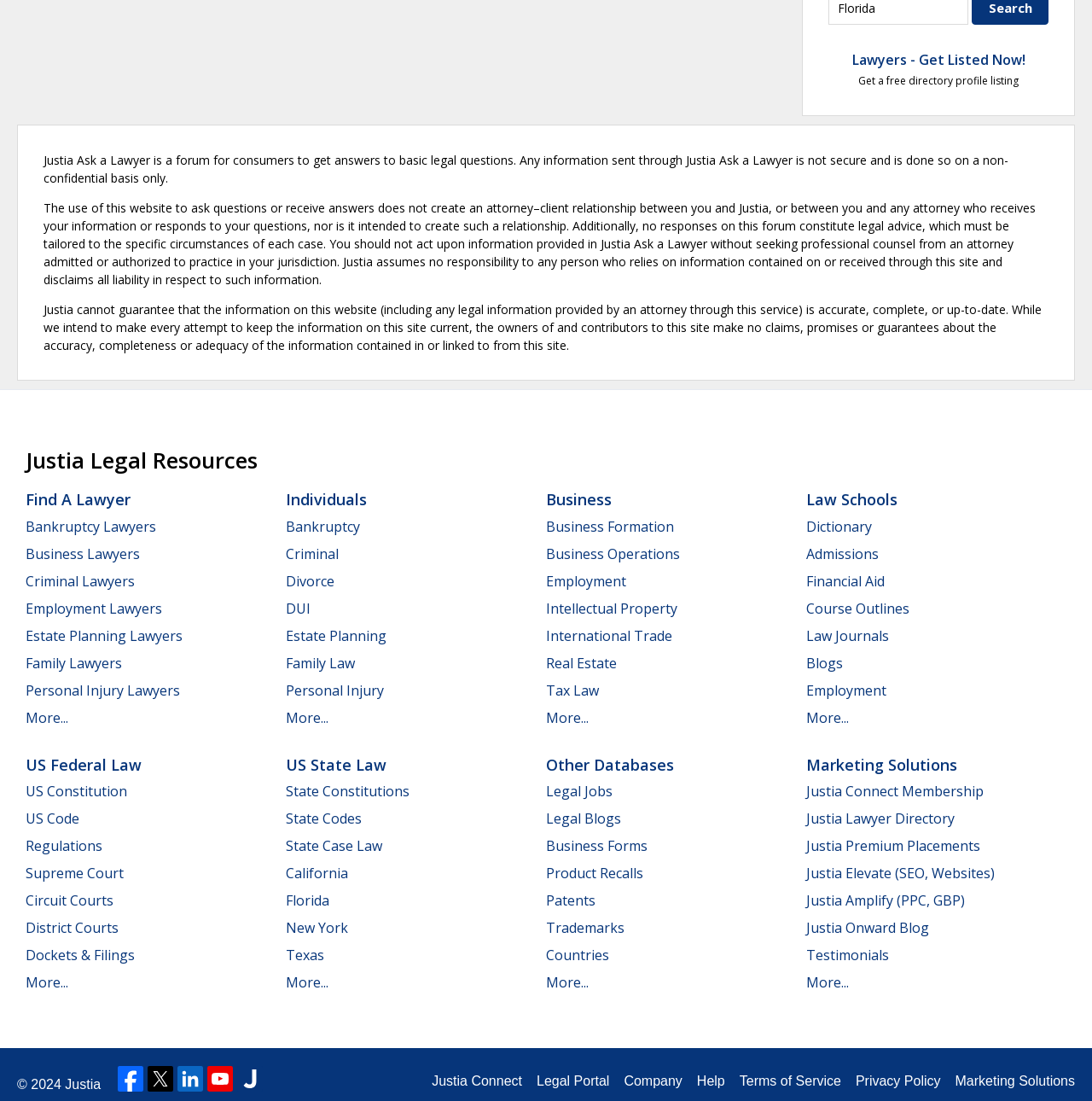Give a one-word or short-phrase answer to the following question: 
What is the purpose of Justia Ask a Lawyer?

Get answers to basic legal questions